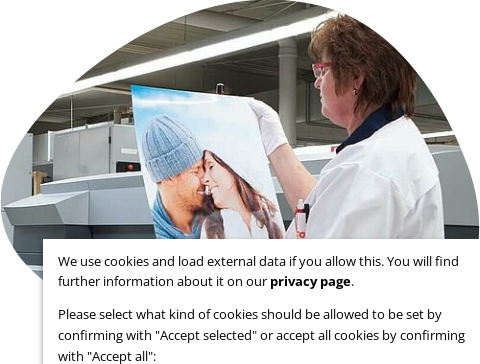What is the background of the image?
Based on the visual, give a brief answer using one word or a short phrase.

Modern printing setup